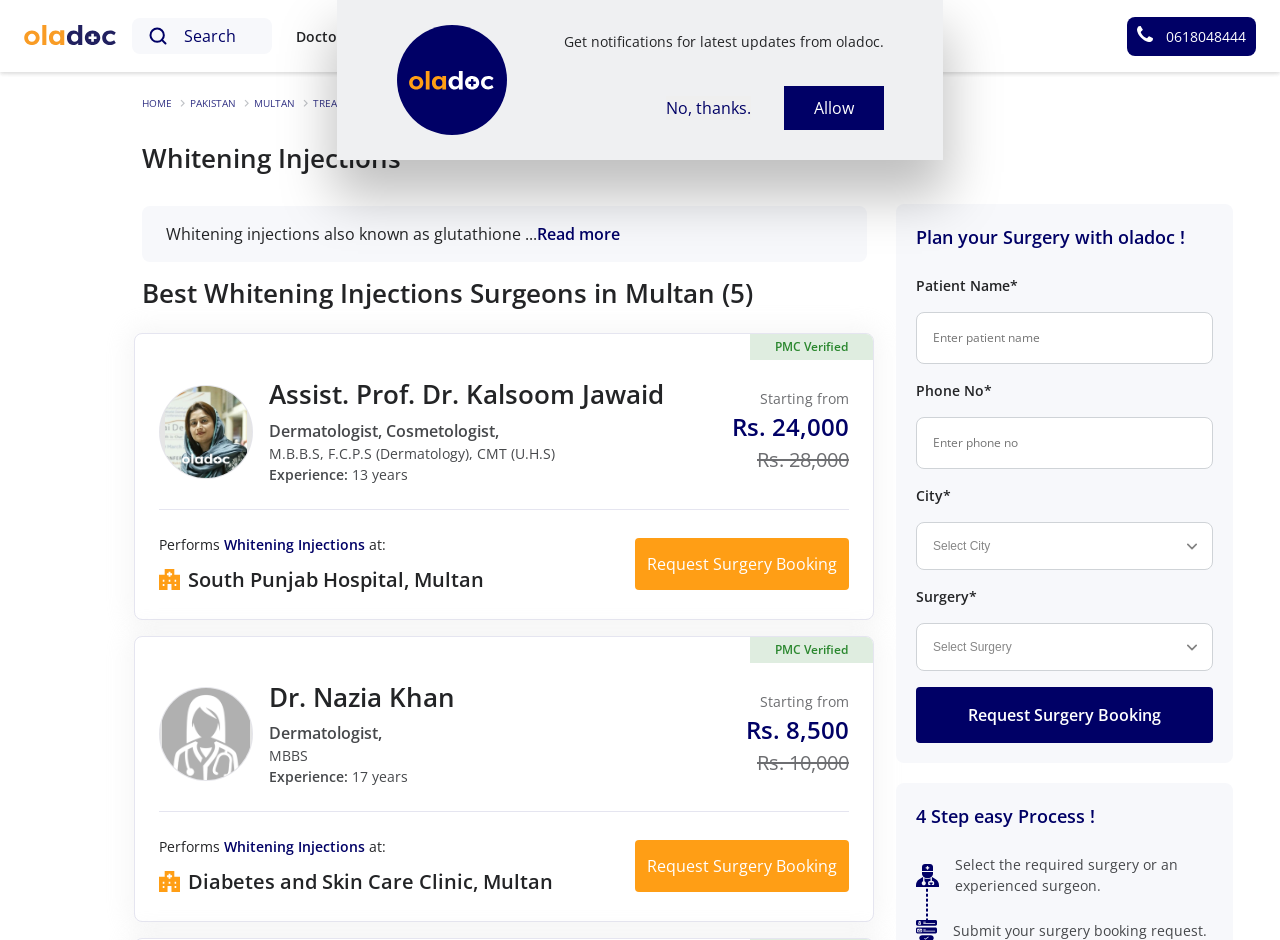What is the purpose of the 'Request Surgery Booking' button?
Look at the image and answer the question using a single word or phrase.

To book a surgery